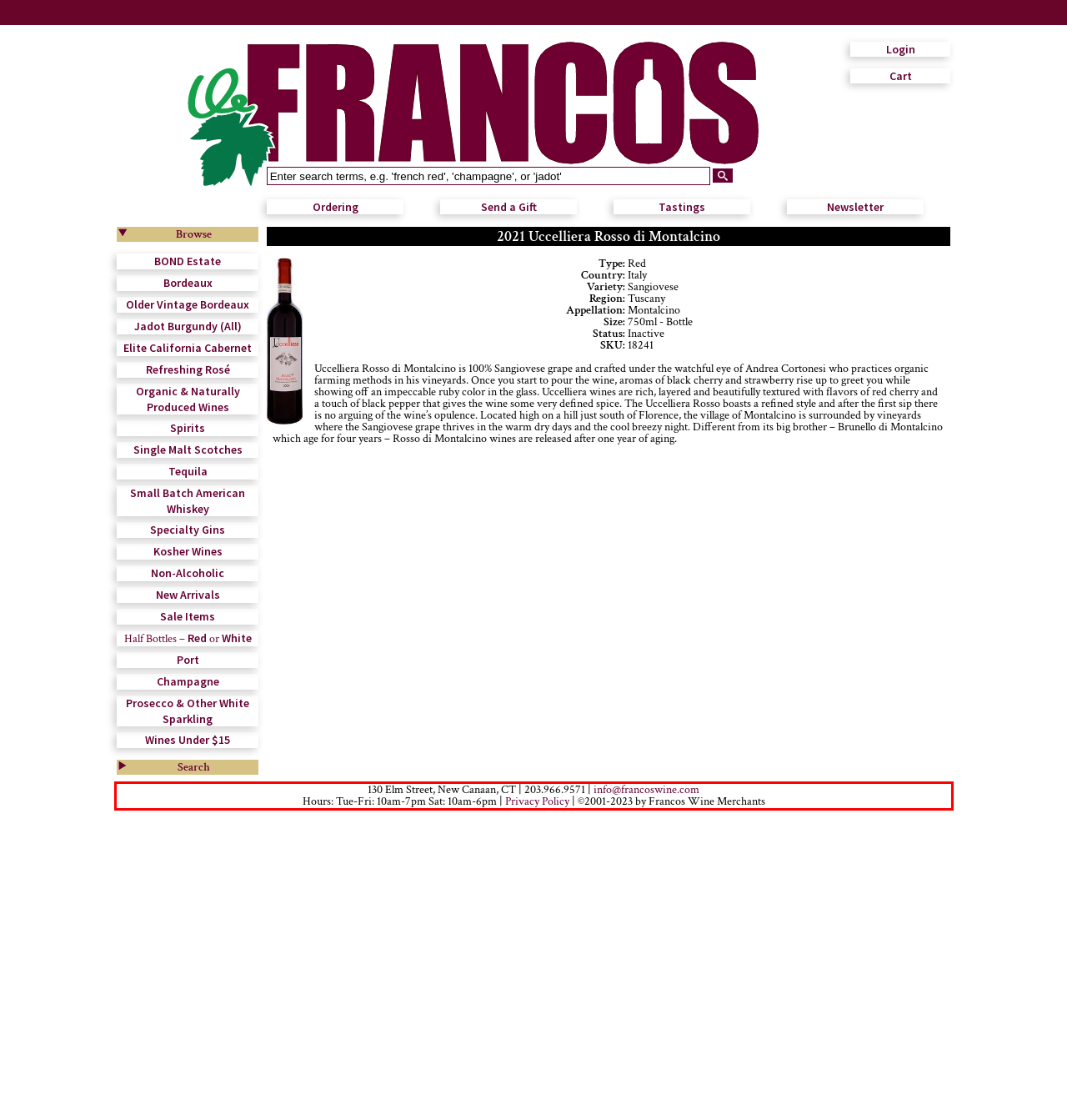Please examine the webpage screenshot containing a red bounding box and use OCR to recognize and output the text inside the red bounding box.

130 Elm Street, New Canaan, CT | 203.966.9571 | info@francoswine.com Hours: Tue-Fri: 10am-7pm Sat: 10am-6pm | Privacy Policy | ©2001-2023 by Francos Wine Merchants